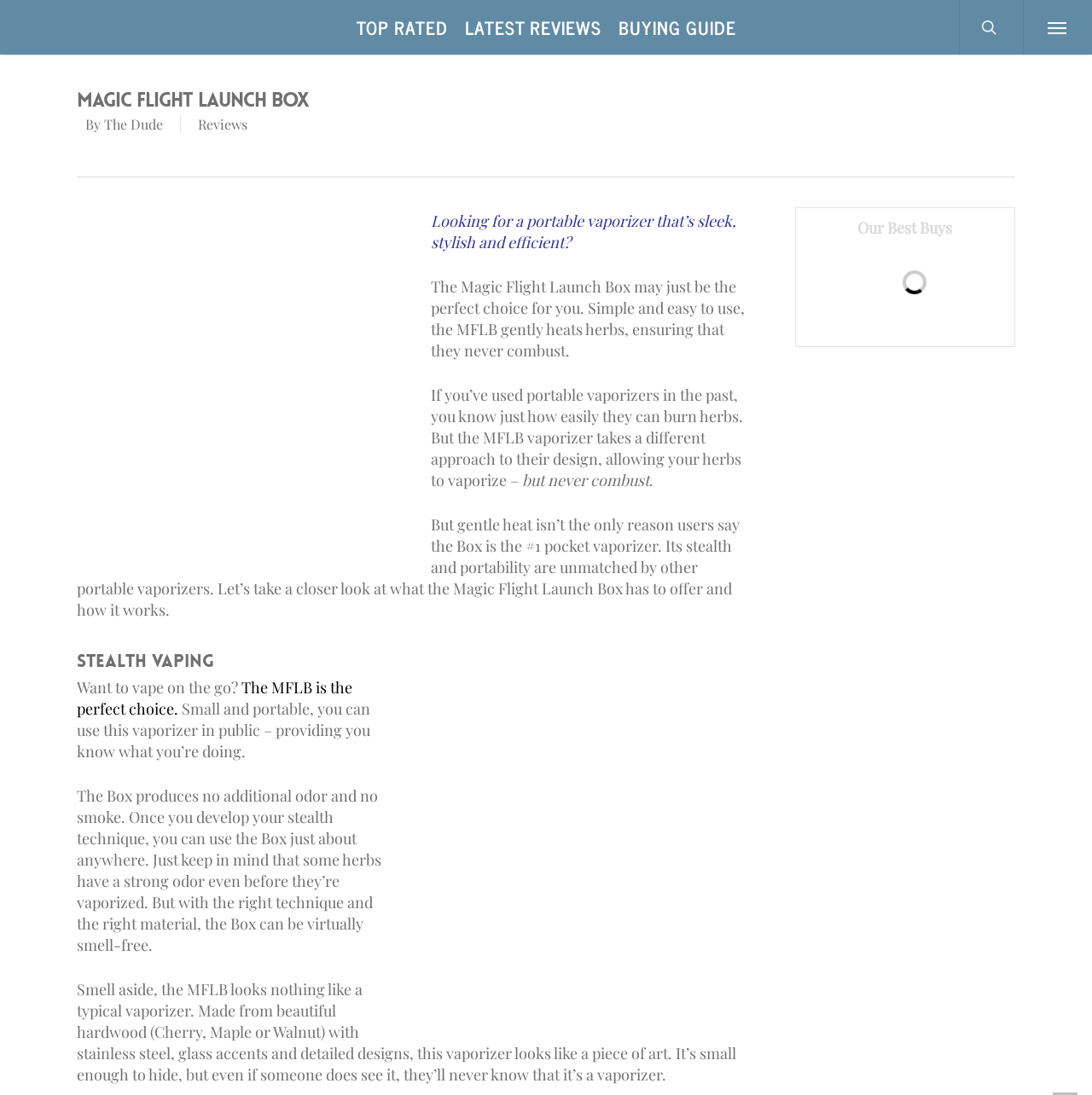Please identify the bounding box coordinates of the area that needs to be clicked to follow this instruction: "Learn more about the MFLB vaporizer".

[0.07, 0.619, 0.323, 0.657]